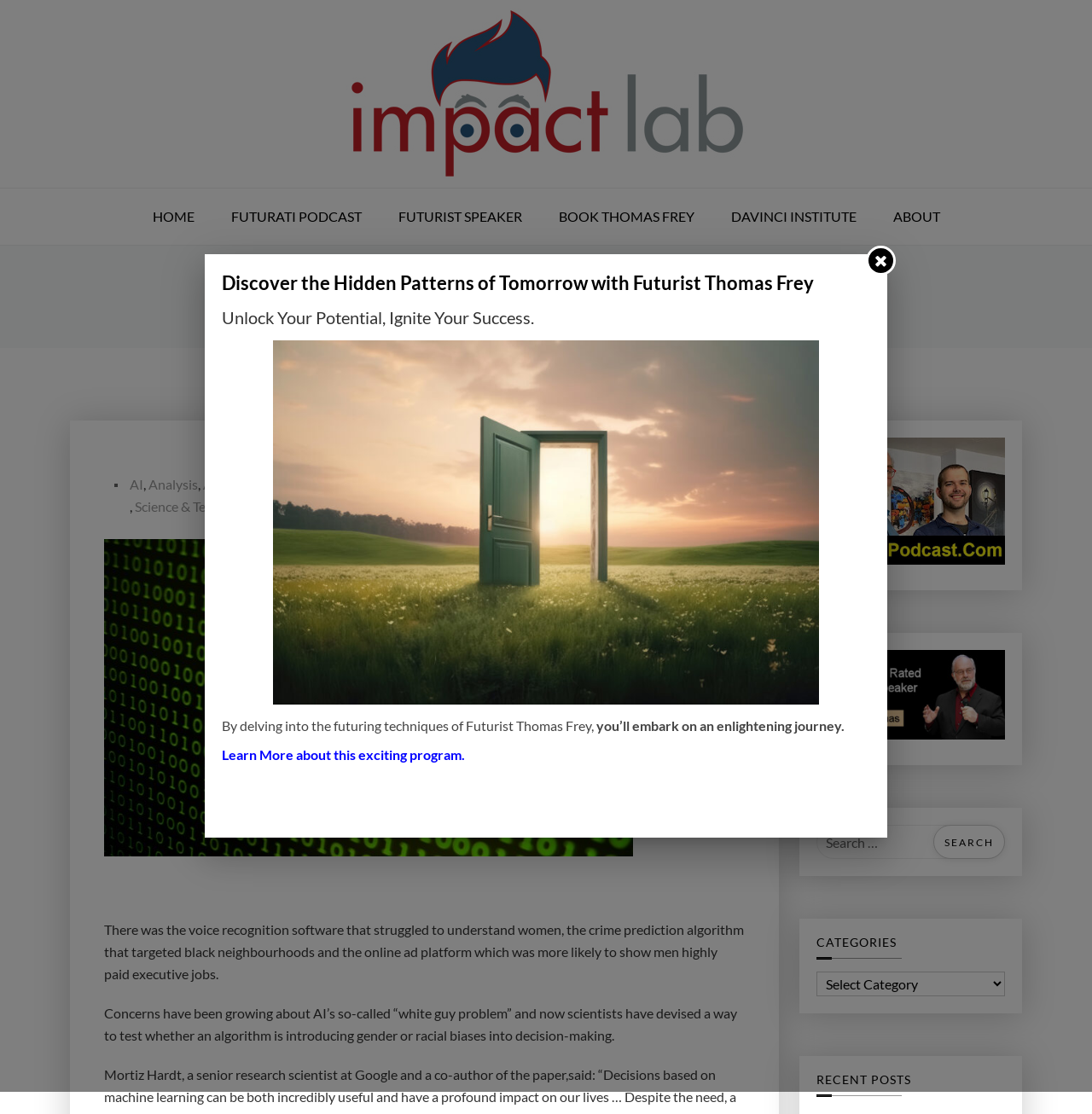Please predict the bounding box coordinates of the element's region where a click is necessary to complete the following instruction: "Learn more about the exciting program". The coordinates should be represented by four float numbers between 0 and 1, i.e., [left, top, right, bottom].

[0.203, 0.67, 0.426, 0.684]